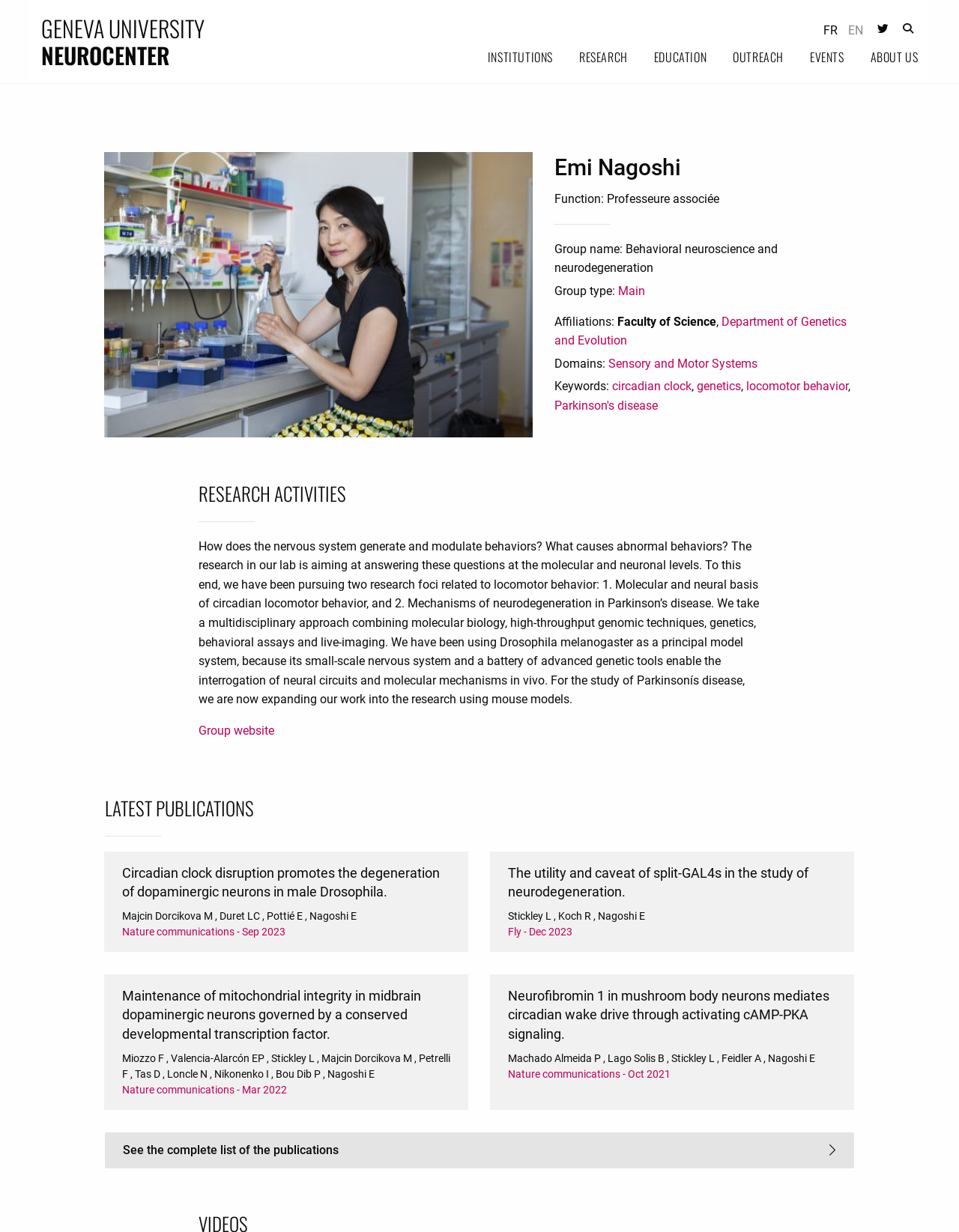Determine the bounding box for the UI element that matches this description: "Outreach".

[0.764, 0.039, 0.817, 0.054]